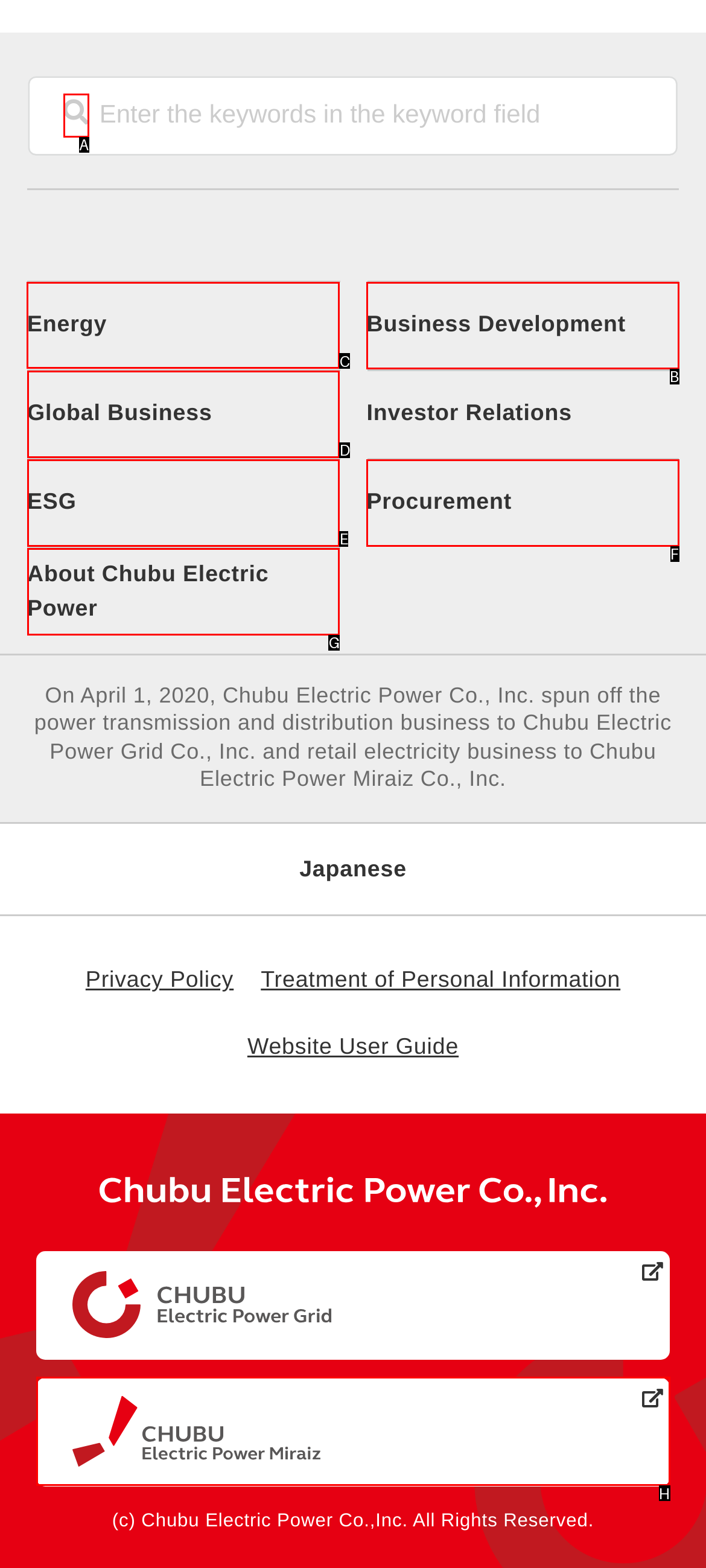Select the proper UI element to click in order to perform the following task: click the Energy link. Indicate your choice with the letter of the appropriate option.

C